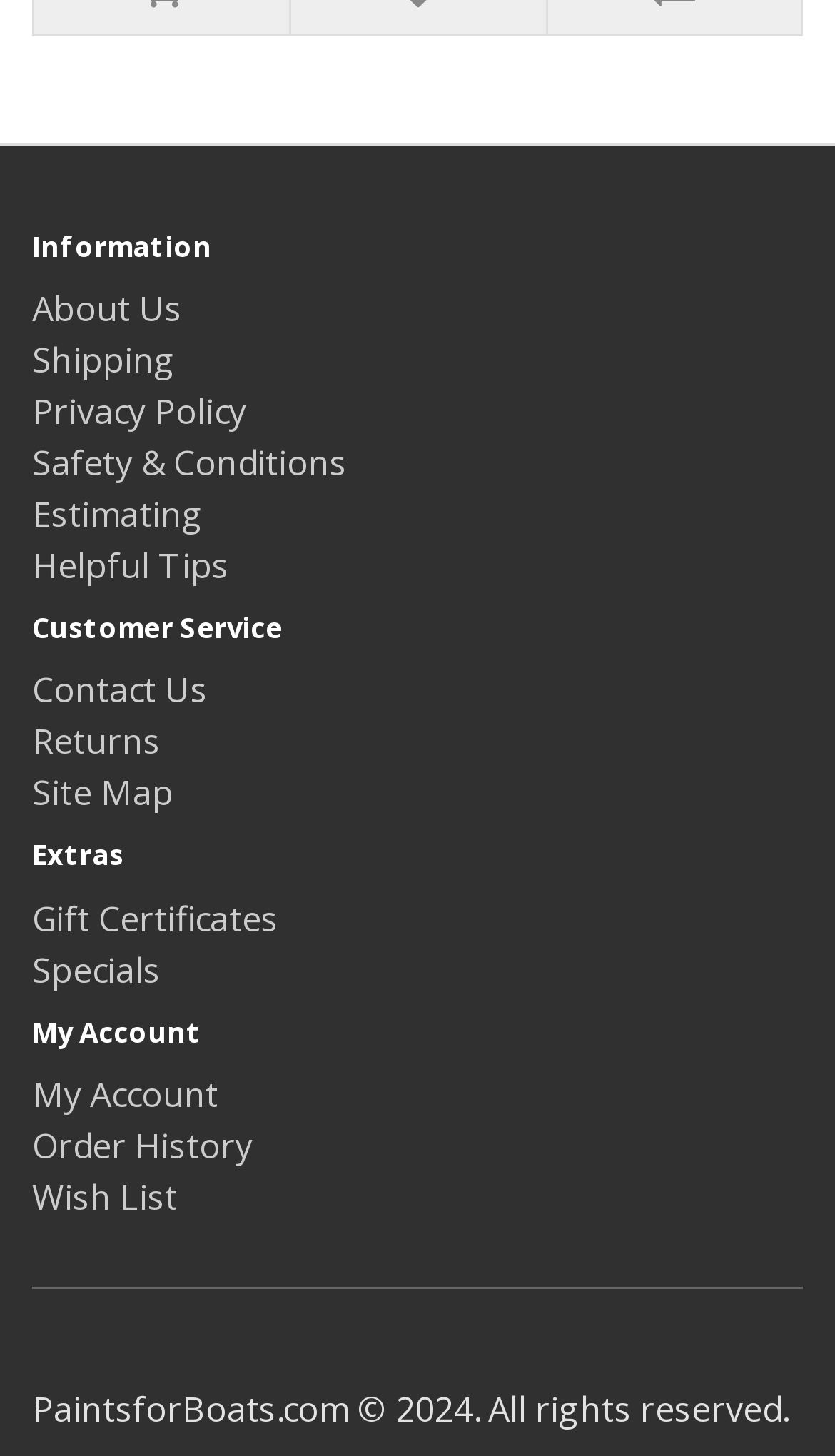Utilize the information from the image to answer the question in detail:
What is the copyright year of PaintsforBoats.com?

I found the copyright information at the bottom of the webpage, which states 'PaintsforBoats.com © 2024. All rights reserved.'.